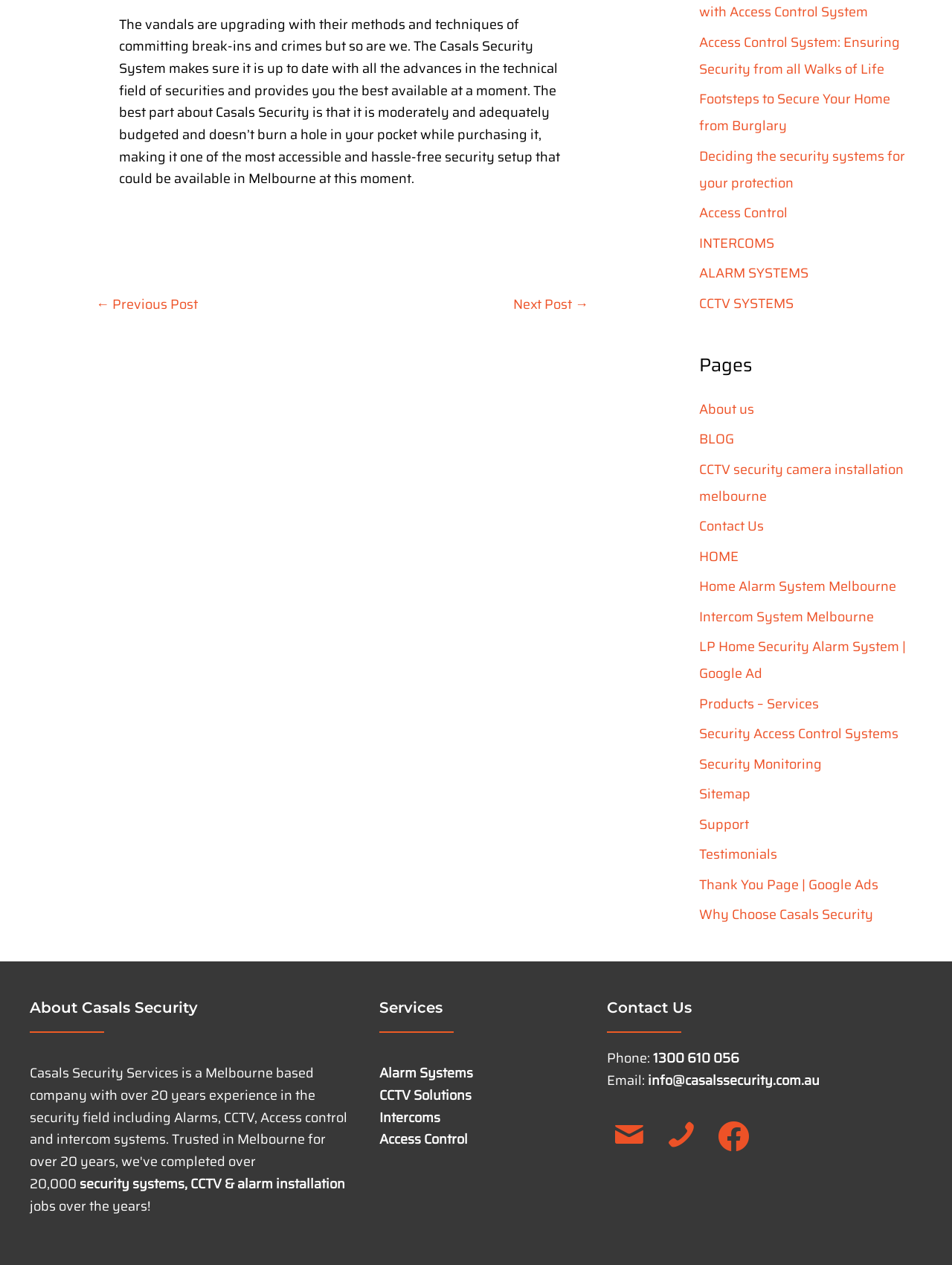Identify the bounding box coordinates for the region to click in order to carry out this instruction: "Click on the 'About us' link". Provide the coordinates using four float numbers between 0 and 1, formatted as [left, top, right, bottom].

[0.734, 0.315, 0.792, 0.332]